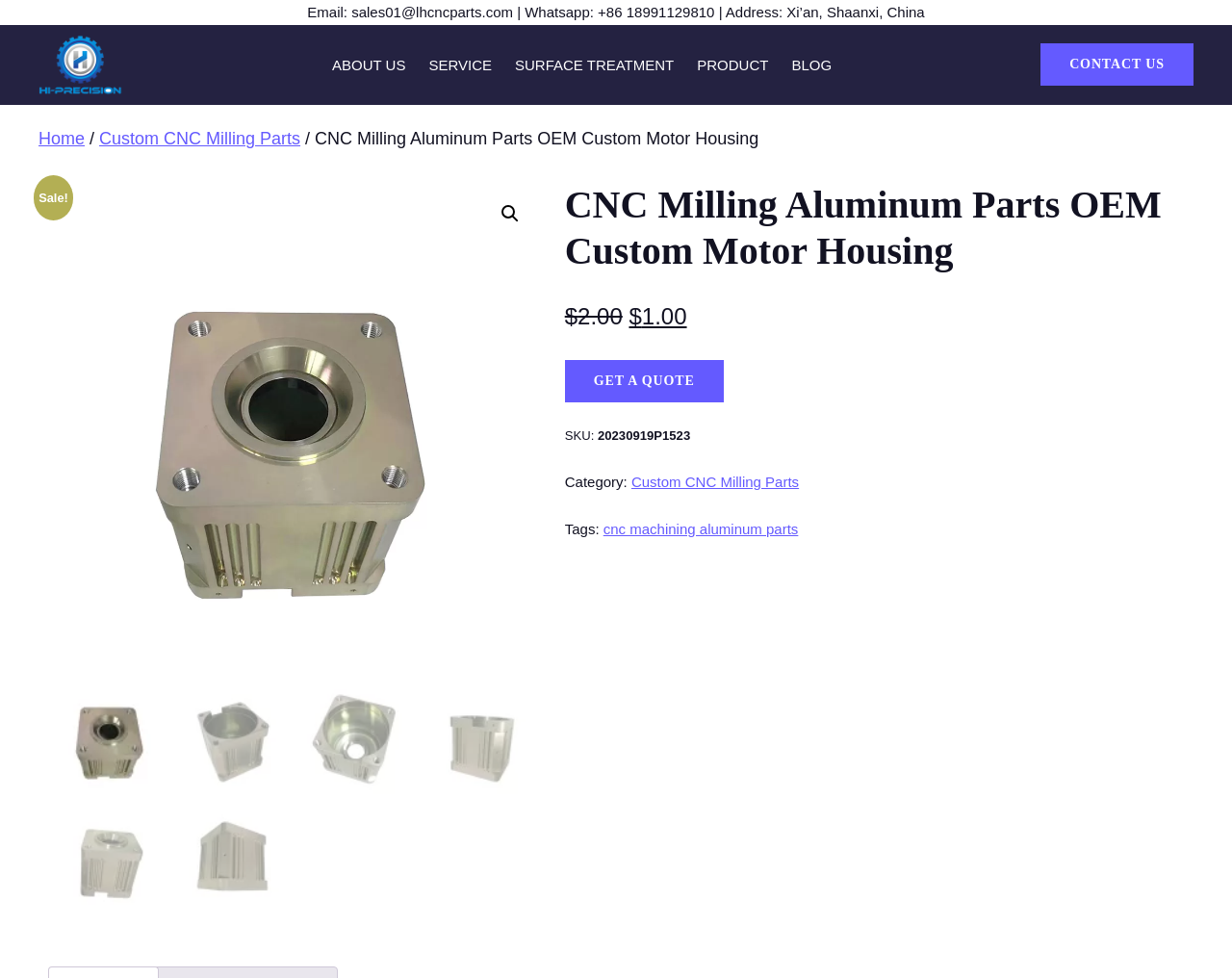Please identify the bounding box coordinates of the area I need to click to accomplish the following instruction: "Click the 'CONTACT US' link".

[0.845, 0.045, 0.969, 0.088]